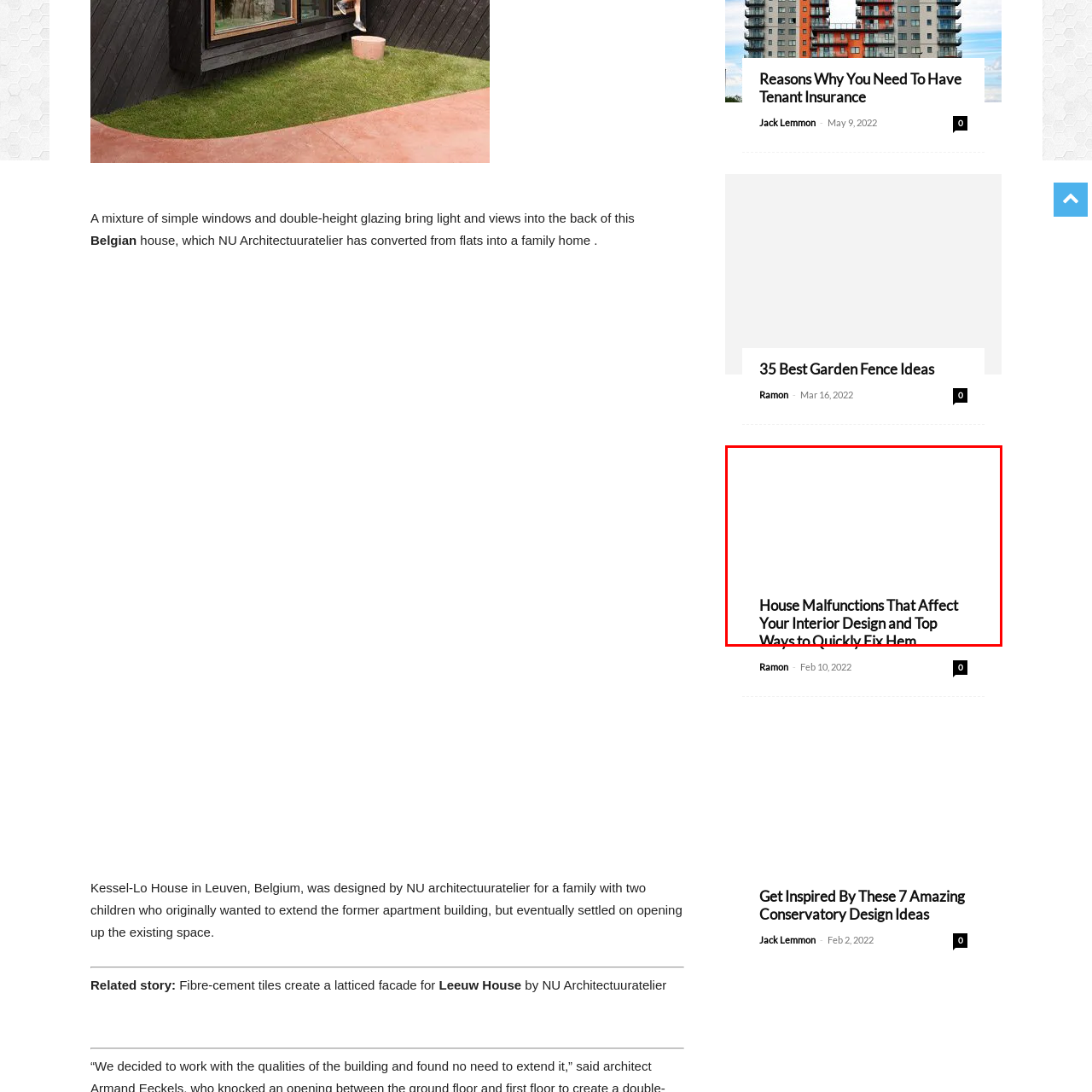Who is the target audience of the article?
Observe the section of the image outlined in red and answer concisely with a single word or phrase.

Homeowners